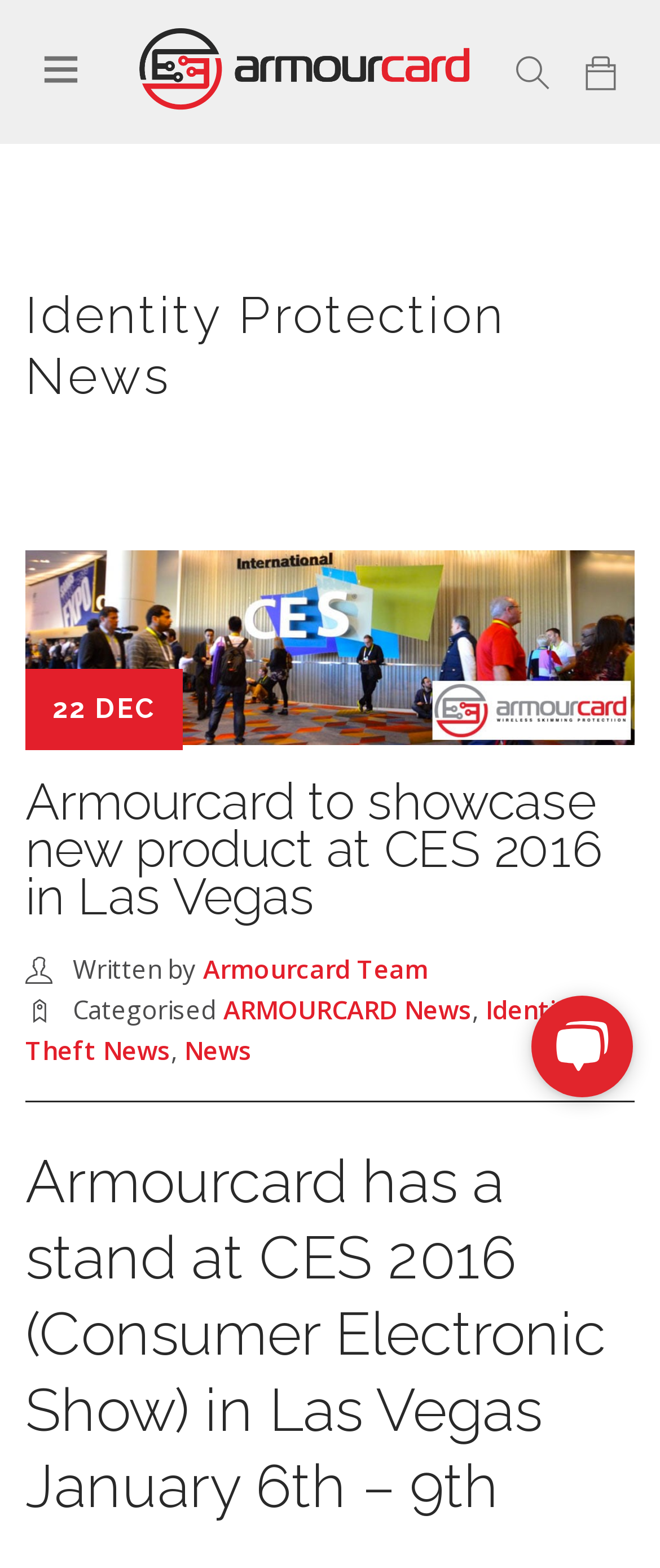Using the information shown in the image, answer the question with as much detail as possible: What is the category of the news?

The category of the news is ARMOURCARD News, which can be found in the link 'ARMOURCARD News' below the heading '22 DEC Armourcard to showcase new product at CES 2016 in Las Vegas'.